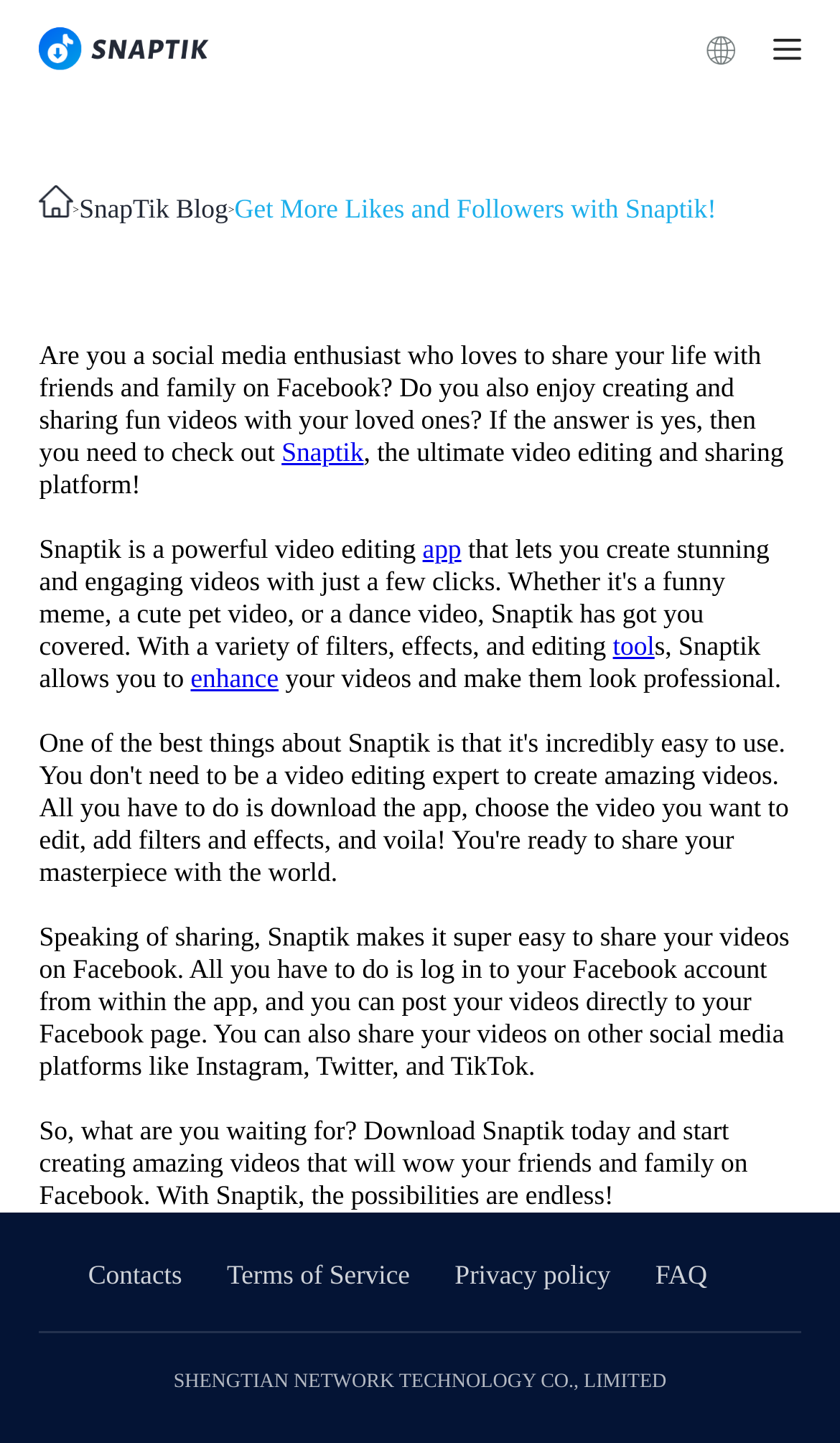Please determine the bounding box coordinates of the element to click on in order to accomplish the following task: "Check the FAQ page". Ensure the coordinates are four float numbers ranging from 0 to 1, i.e., [left, top, right, bottom].

[0.78, 0.873, 0.842, 0.894]